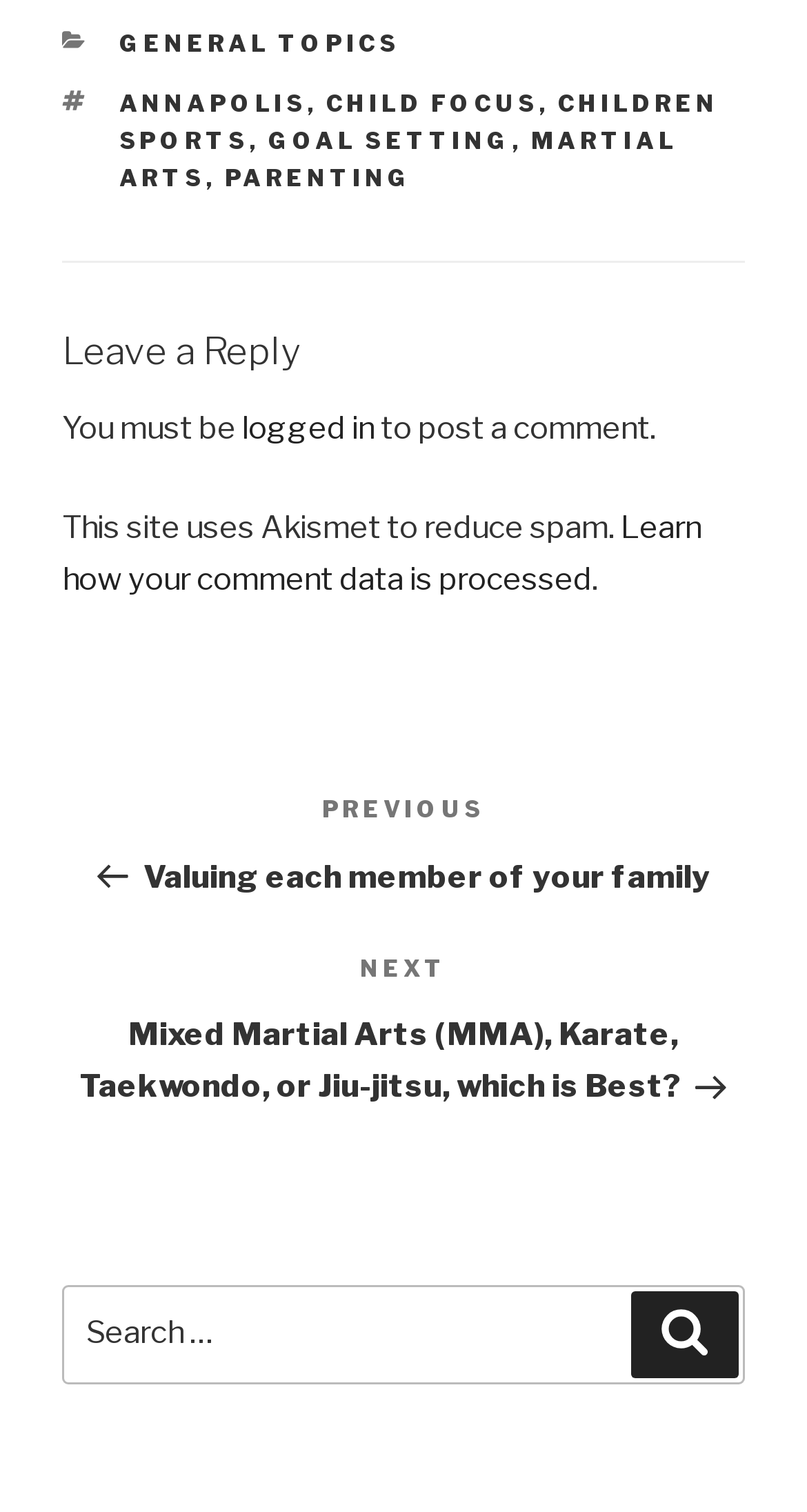Reply to the question below using a single word or brief phrase:
How many navigation links are there?

3